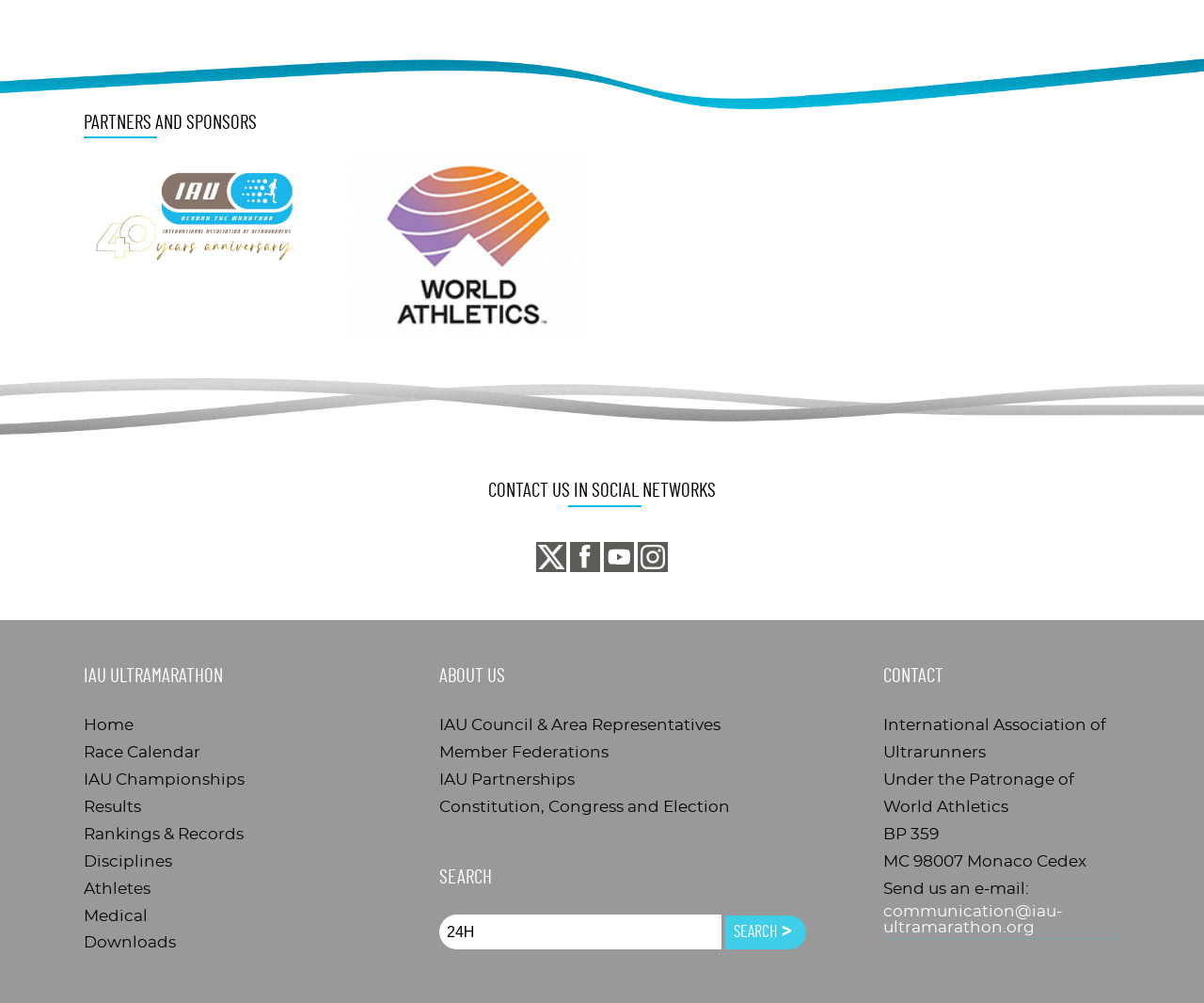Provide your answer in one word or a succinct phrase for the question: 
What is the name of the organization?

International Association of Ultrarunners